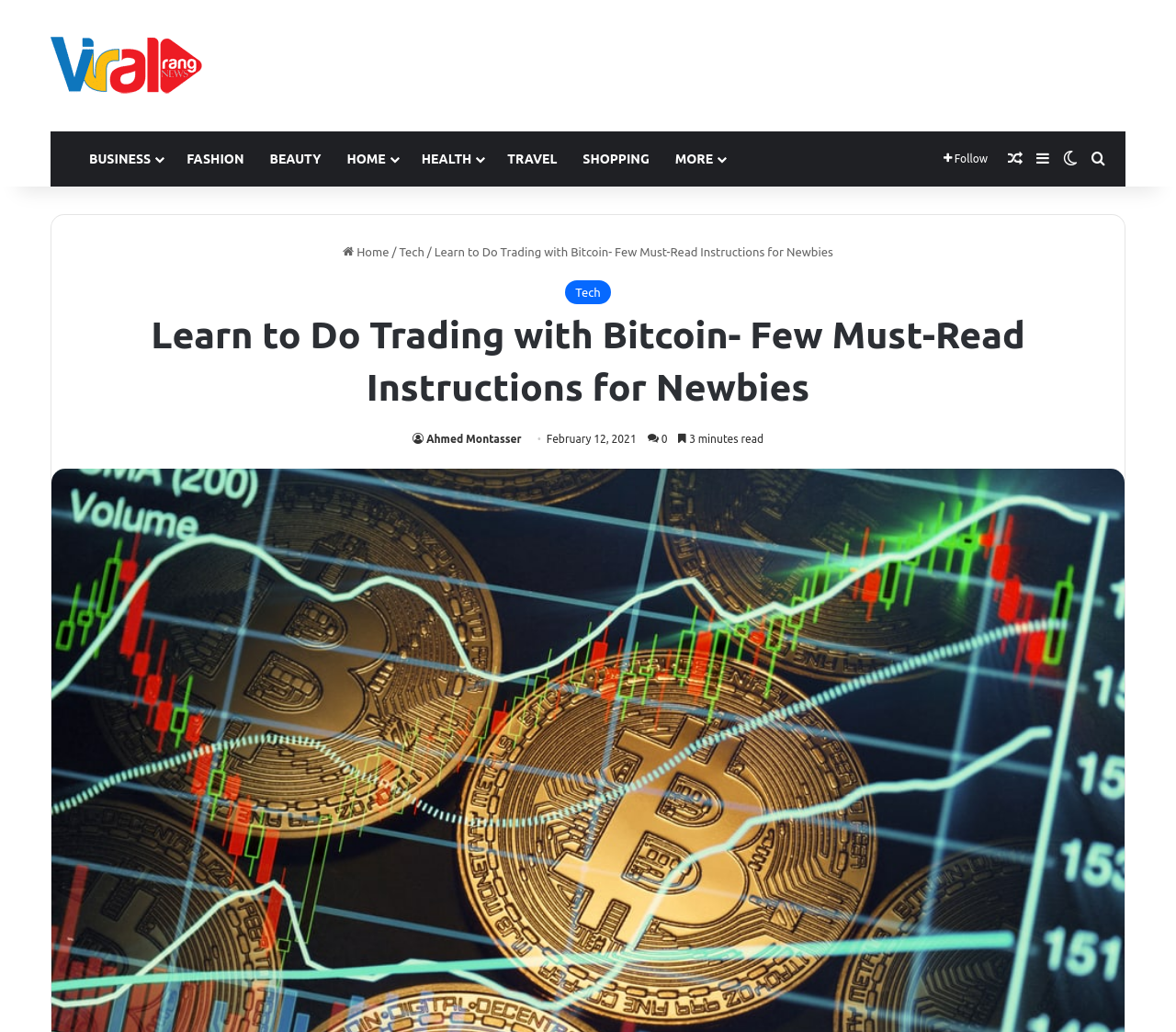Who is the author of the article?
Please provide a comprehensive and detailed answer to the question.

I looked at the article section, where I found a link with the text ' Ahmed Montasser', which indicates that Ahmed Montasser is the author of the article.